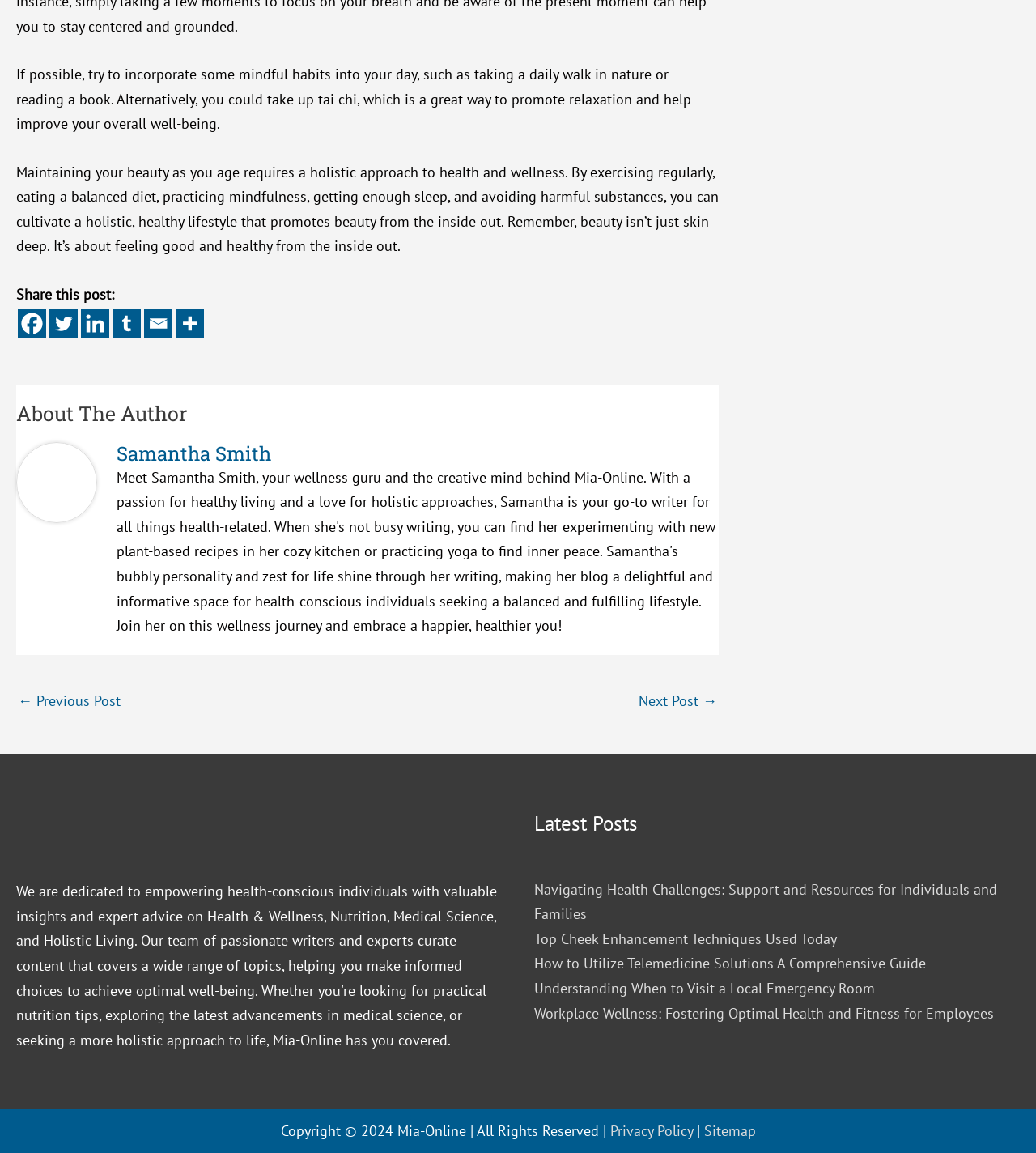Please find the bounding box coordinates for the clickable element needed to perform this instruction: "Share this post on Facebook".

[0.017, 0.268, 0.045, 0.293]